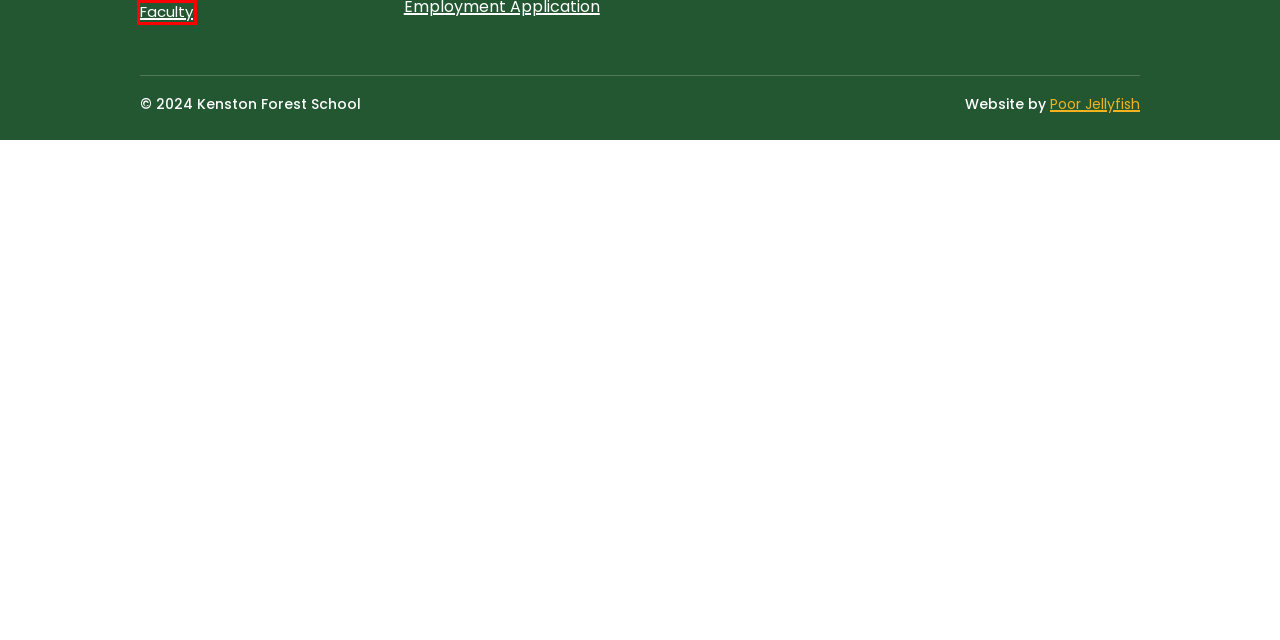You are given a webpage screenshot where a red bounding box highlights an element. Determine the most fitting webpage description for the new page that loads after clicking the element within the red bounding box. Here are the candidates:
A. Bug Report | Kenston Forest School
B. Kenston Forest School | Excellence in Education Since 1966
C. Request Information | Kenston Forest School
D. KFS Alumni | Kenston Forest School
E. Privacy Policy | Kenston Forest School
F. Apply | Kenston Forest School
G. Faculty | Kenston Forest School
H. Xpress-pay | Find more bills

G